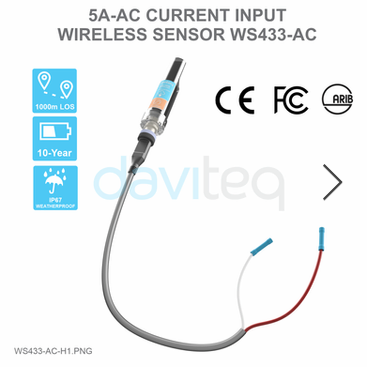Answer the following in one word or a short phrase: 
How long does the sensor's battery last?

10 years